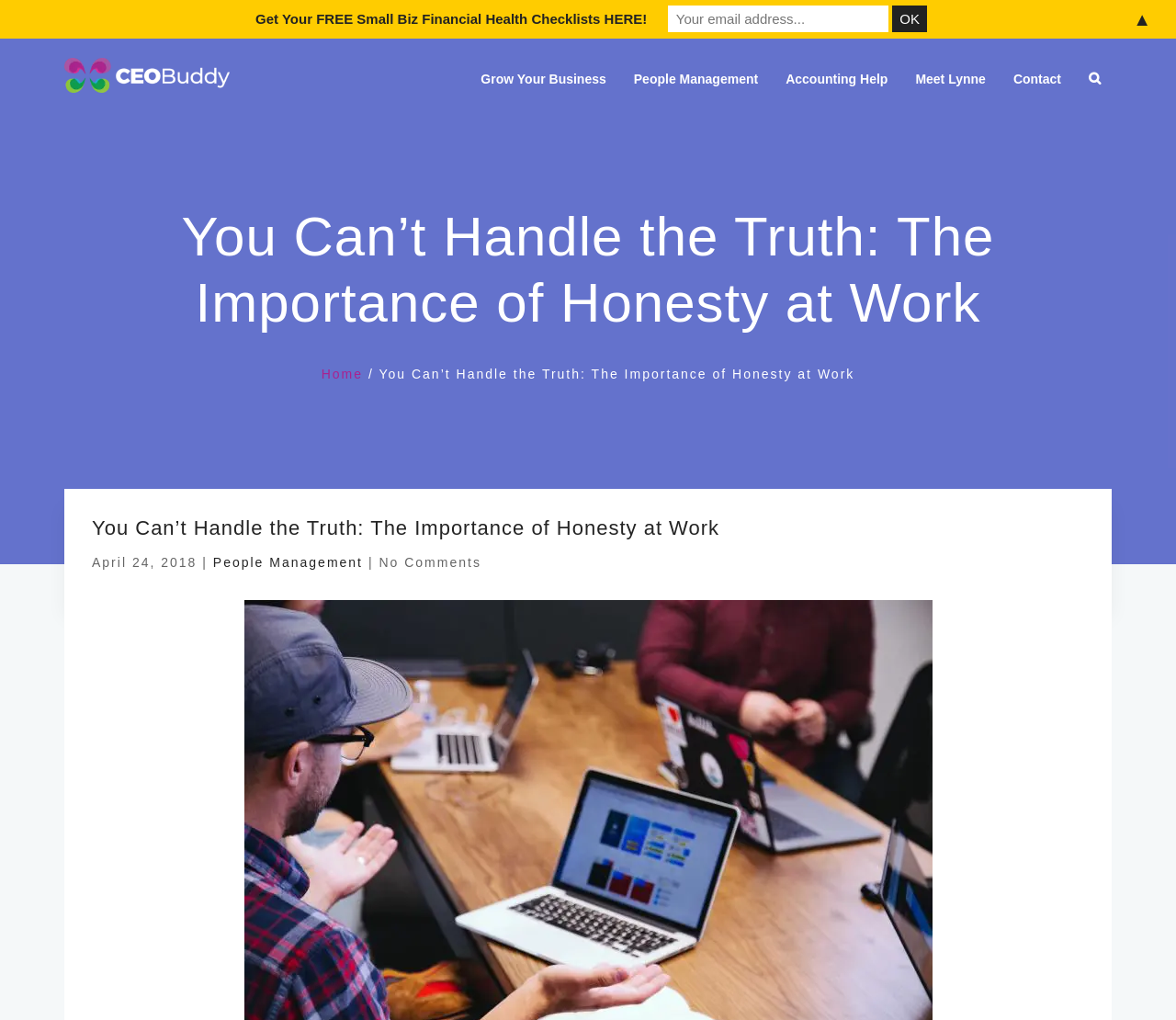Find the bounding box coordinates of the UI element according to this description: "Grow Your Business".

[0.409, 0.038, 0.515, 0.117]